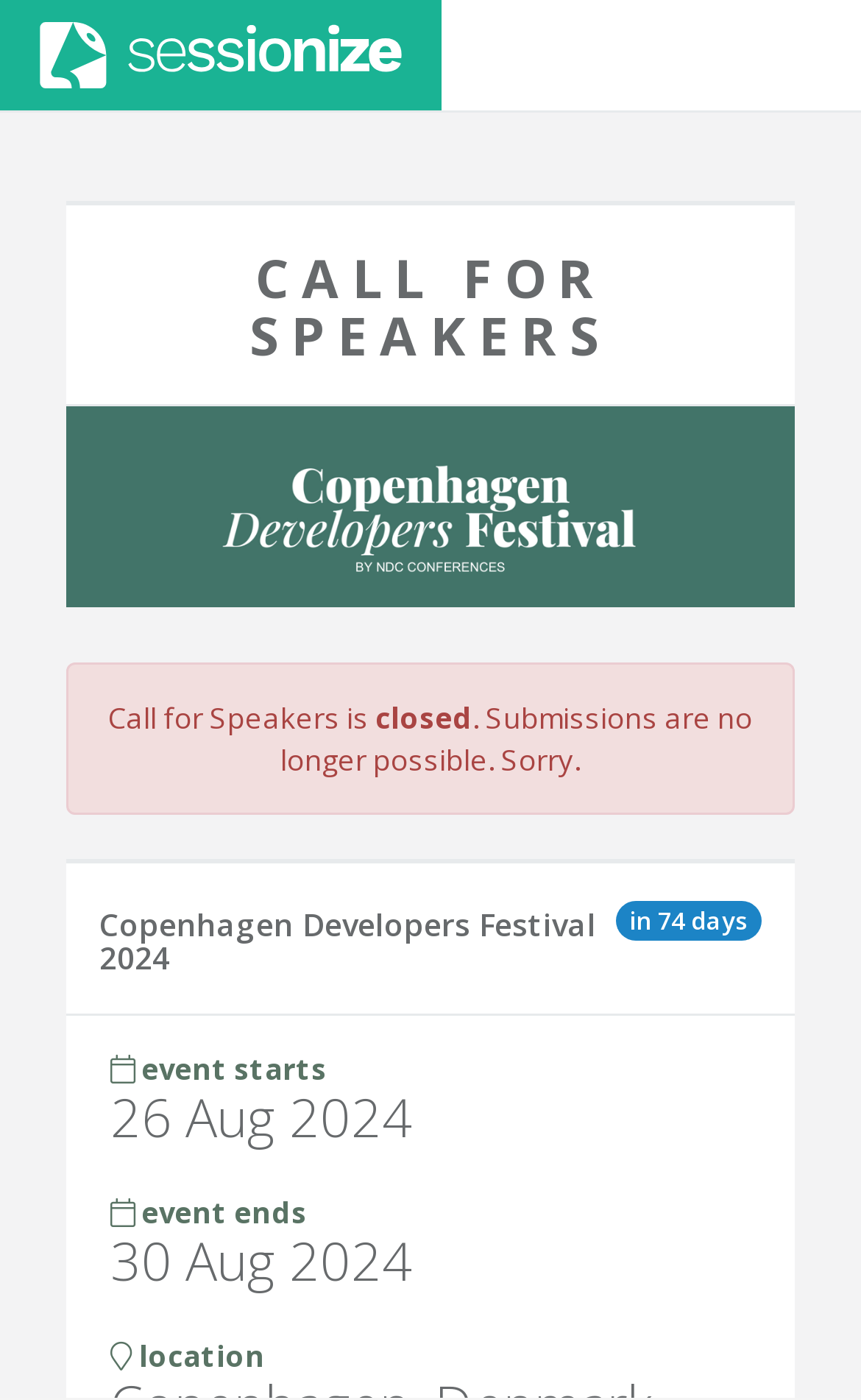Please specify the bounding box coordinates in the format (top-left x, top-left y, bottom-right x, bottom-right y), with all values as floating point numbers between 0 and 1. Identify the bounding box of the UI element described by: Sessionize.com

[0.0, 0.0, 0.513, 0.079]